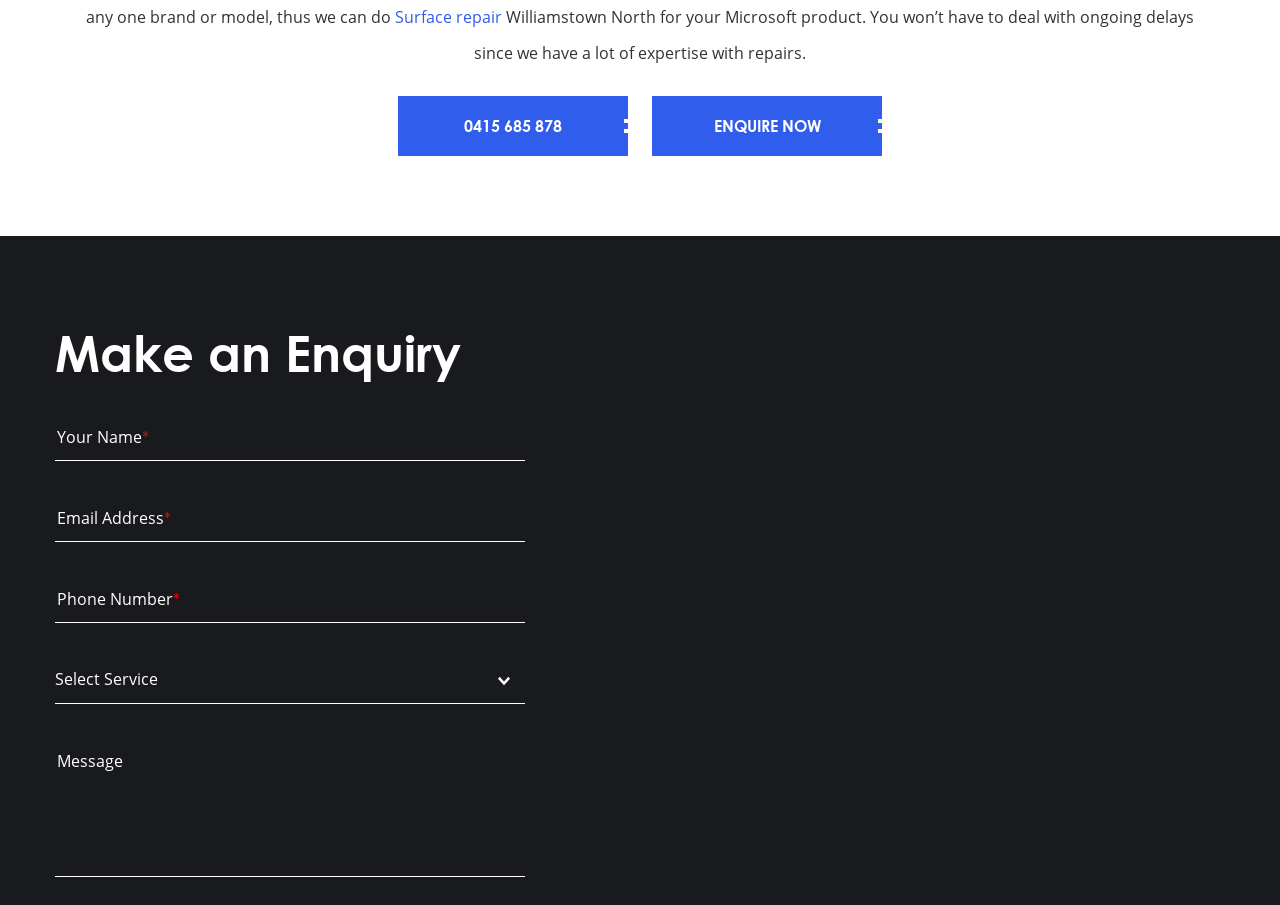Identify and provide the bounding box for the element described by: "name="your-email"".

[0.043, 0.545, 0.41, 0.598]